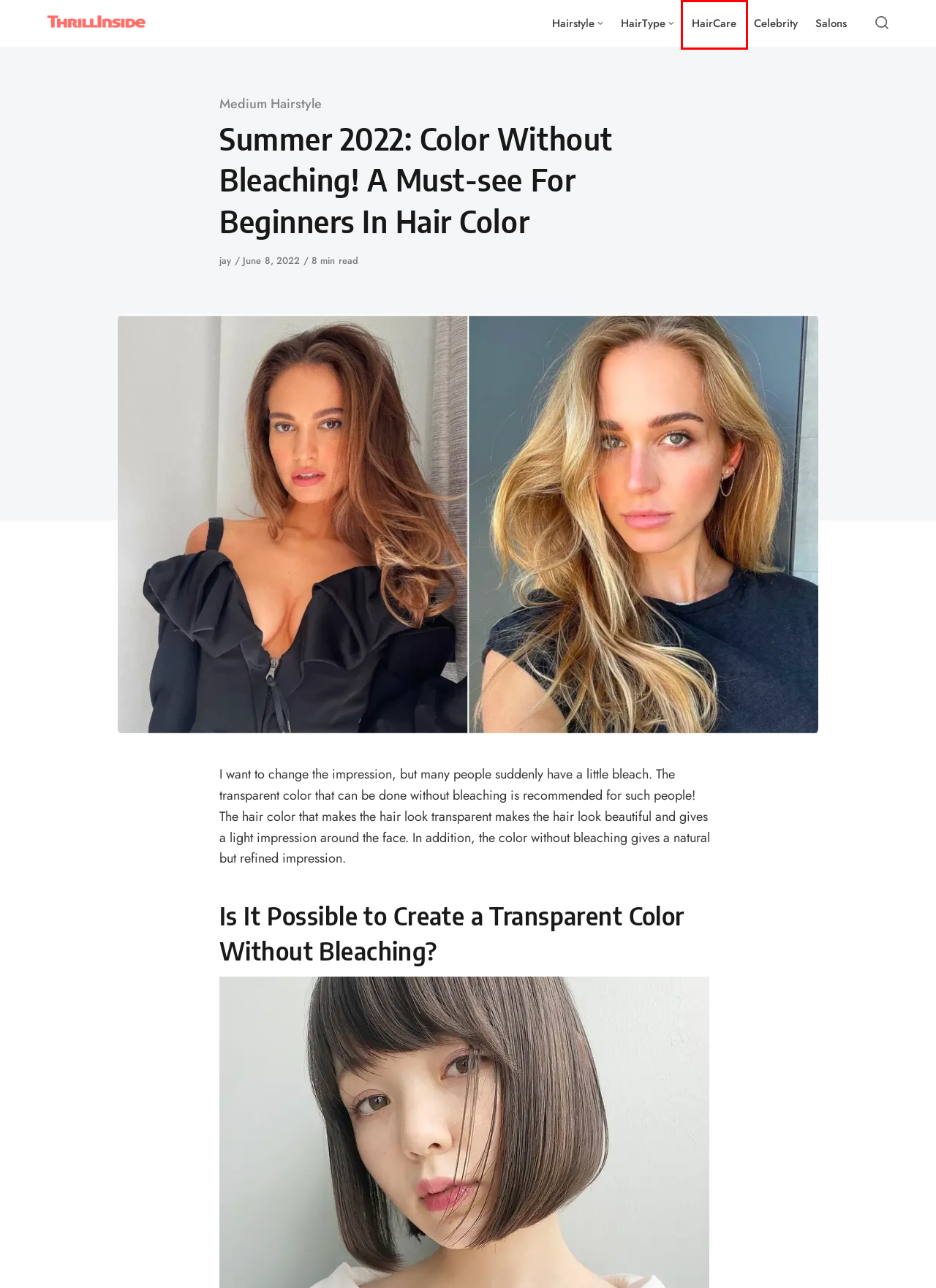You’re provided with a screenshot of a webpage that has a red bounding box around an element. Choose the best matching webpage description for the new page after clicking the element in the red box. The options are:
A. Hair Care & Color Archives · Thrill Inside
B. Hairstyle Archives · Thrill Inside
C. Celebrity Hairstyles Archives · Thrill Inside
D. Thrillinside - Be inspired
E. Hair Salons Archives · Thrill Inside
F. Hair Type Archives · Thrill Inside
G. Short Hairstyle Archives · Thrill Inside
H. 50 Micro Braids Hairstyles On Natural Hair · Thrill Inside

A